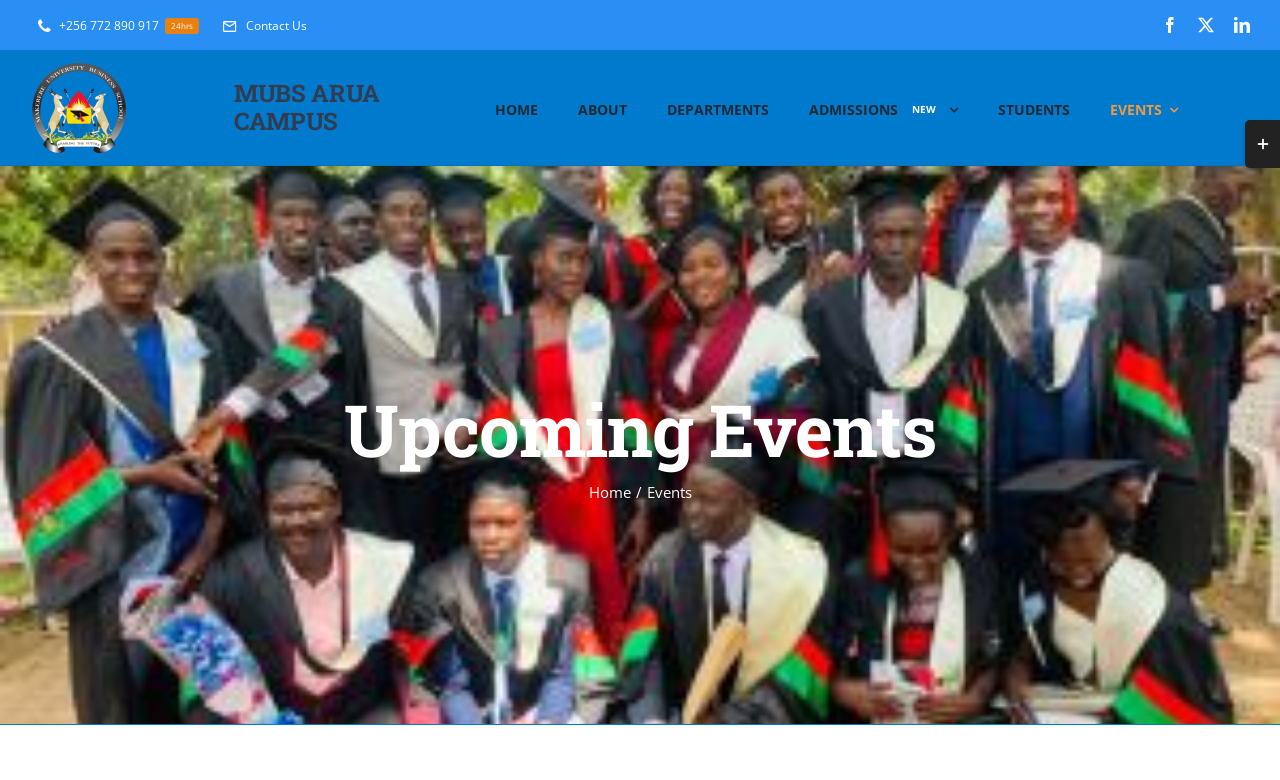Give a detailed account of the webpage's layout and content.

The webpage is about the MUBS Arua Campus events from March 17, 2023, to February 28, 2023. At the top left, there is a navigation menu labeled "University Top Secondary Menu" with three links: a phone number "+256 772 890 917 24hrs", "Contact Us", and a blank link. 

To the right of the navigation menu, there are three social media links: "facebook", "twitter", and "linkedin". Below the navigation menu, there is a university logo "MUBS Arua Campus" with a link. Next to the logo, there is a heading "MUBS ARUA CAMPUS". 

On the top right, there is another navigation menu labeled "University Main Menu" with five links: "HOME", "ABOUT", "DEPARTMENTS", "ADMISSIONS NEW", and "STUDENTS". The last link in this menu is "EVENTS" with an arrow icon. 

Below the top navigation menus, there is a region labeled "Page Title Bar" that spans the entire width of the page. Within this region, there is a heading "Upcoming Events" at the top left. Below the heading, there is a link "Home". 

At the top right corner of the page, there is a link "Toggle Sliding Bar Area" with an icon.